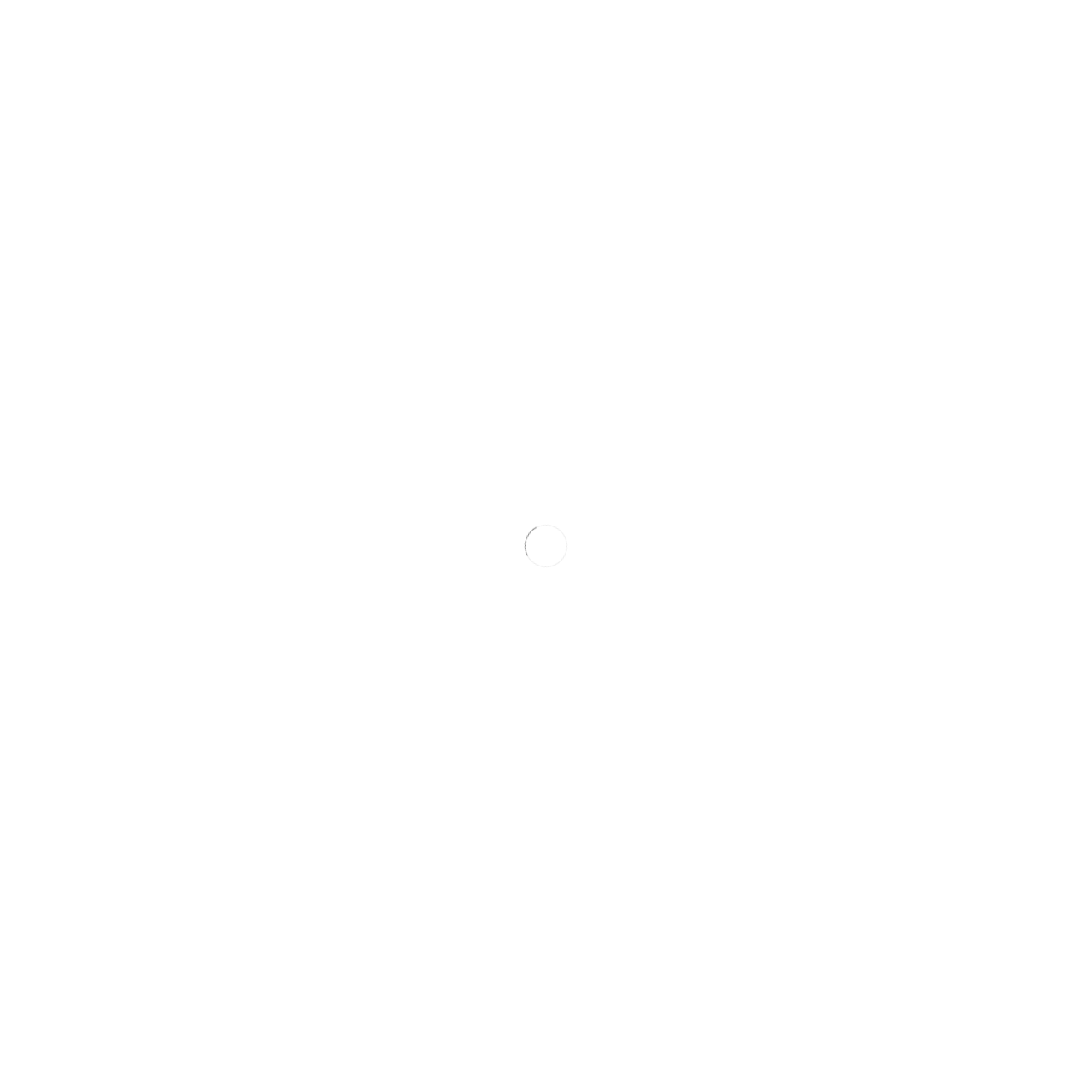Locate the coordinates of the bounding box for the clickable region that fulfills this instruction: "Click on the 'ABOUT US' link".

[0.527, 0.02, 0.612, 0.066]